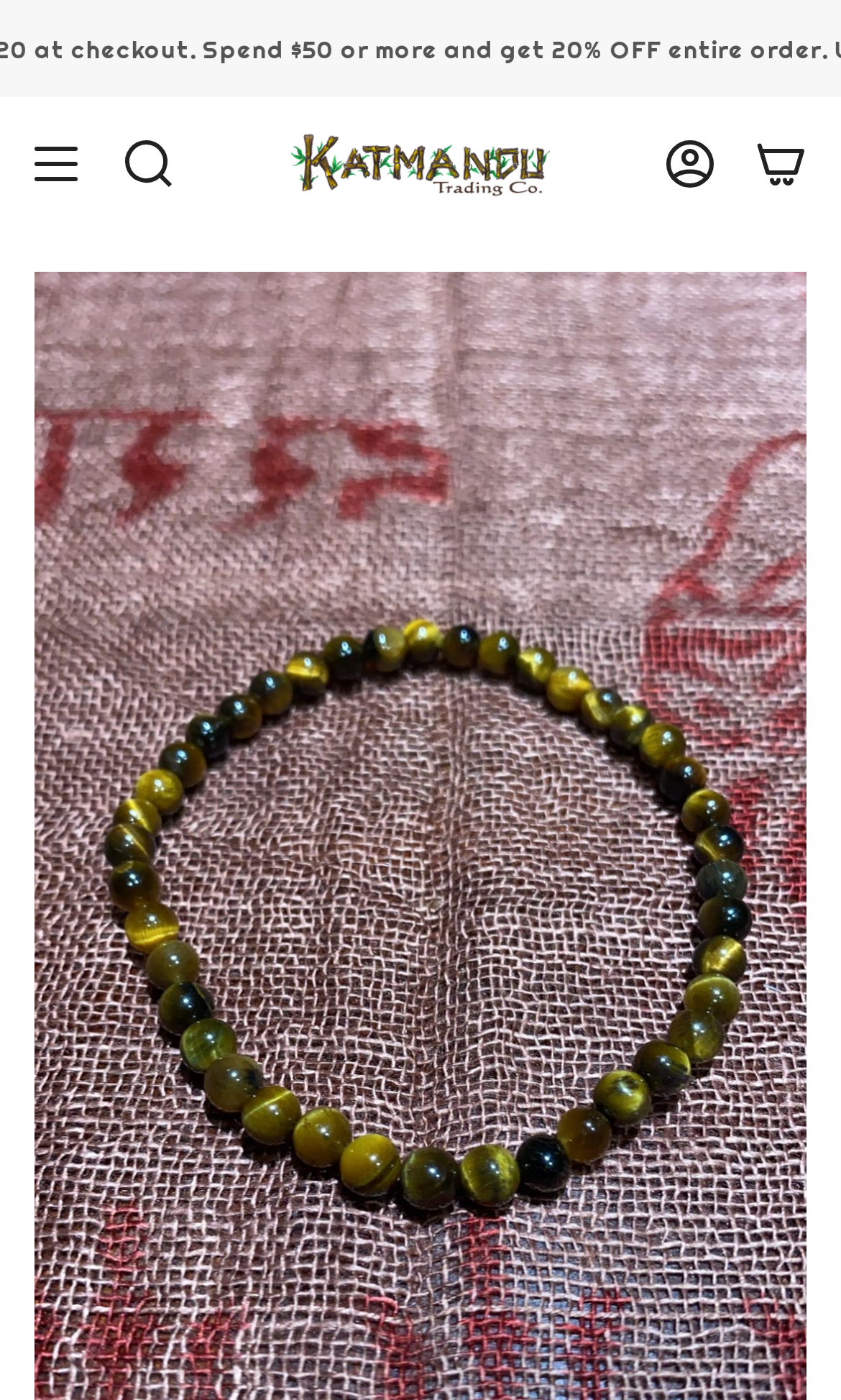Produce an elaborate caption capturing the essence of the webpage.

The webpage is about Katmandu Trading Company, specifically showcasing mens tiger eye bracelets. At the top left corner, there is a button to "Show menu" which, when clicked, will expand to display a menu. Next to it, on the same horizontal line, is a link to "Search" which also has a dropdown menu. 

On the top center, the company name "Katmandu Trading Company" is displayed as a link, accompanied by an image of the company's logo. 

Moving to the top right corner, there are two links, "Account" and "Cart", placed side by side. 

At the bottom left corner, there is an iframe related to the Smile.io Rewards Program Launcher.